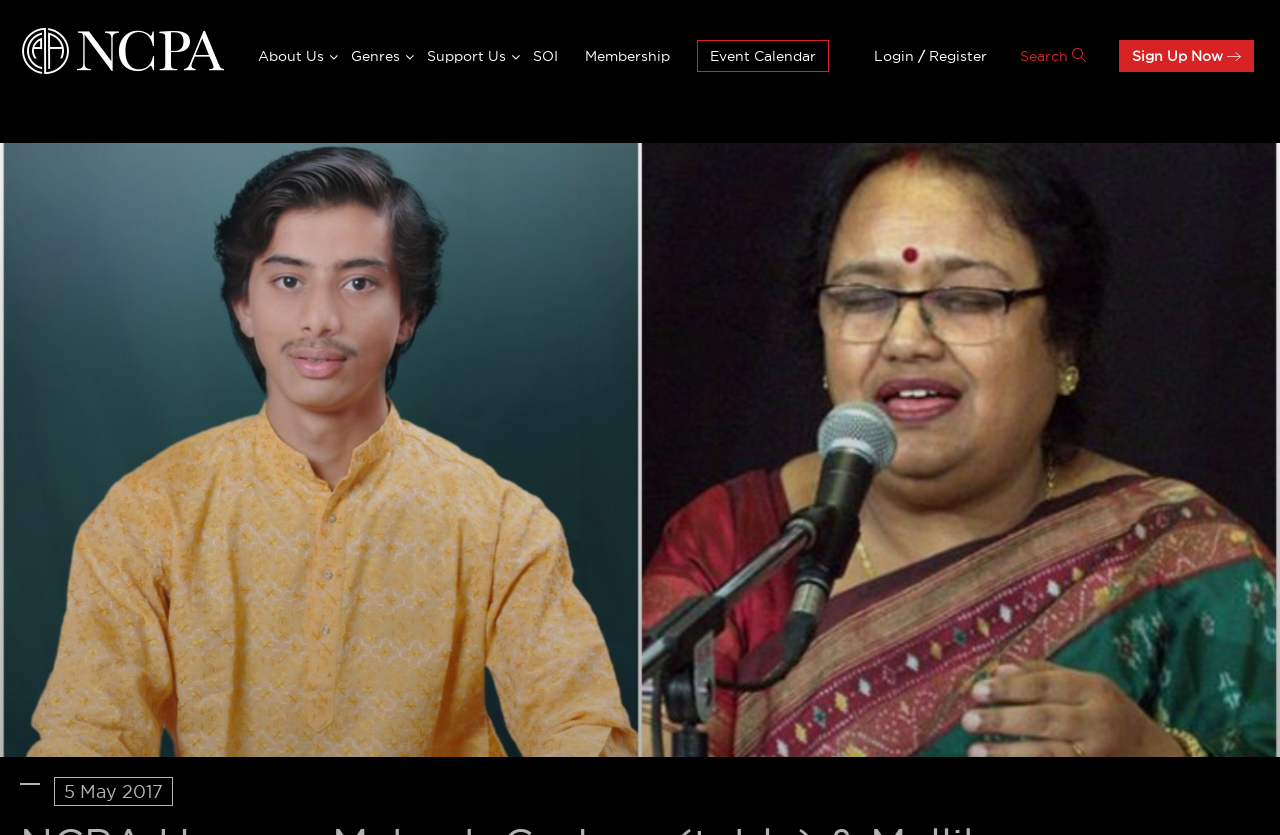Identify the bounding box coordinates of the region that needs to be clicked to carry out this instruction: "Login to the website". Provide these coordinates as four float numbers ranging from 0 to 1, i.e., [left, top, right, bottom].

[0.683, 0.057, 0.717, 0.076]